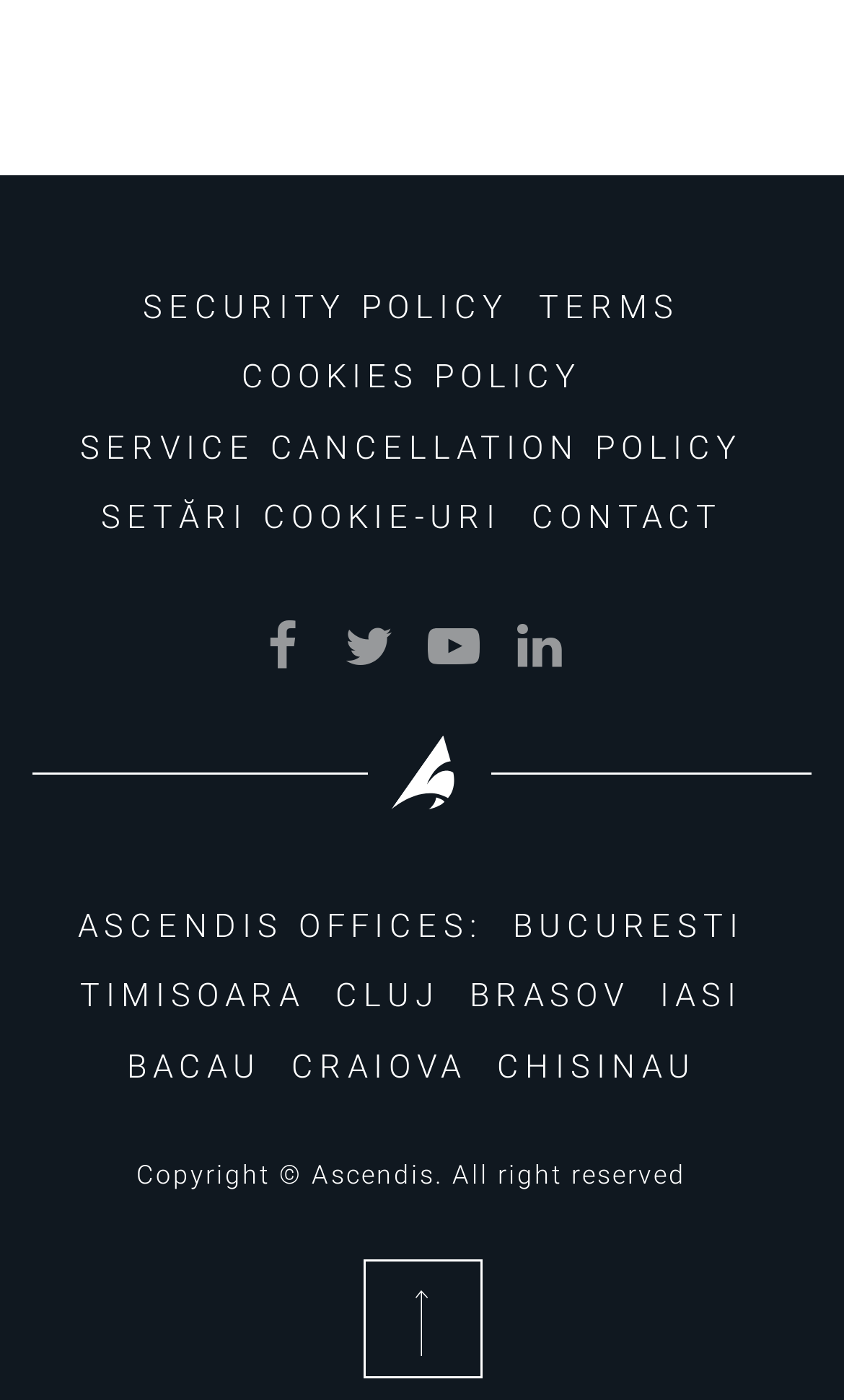From the webpage screenshot, identify the region described by Service Cancellation Policy. Provide the bounding box coordinates as (top-left x, top-left y, bottom-right x, bottom-right y), with each value being a floating point number between 0 and 1.

[0.095, 0.303, 0.879, 0.337]